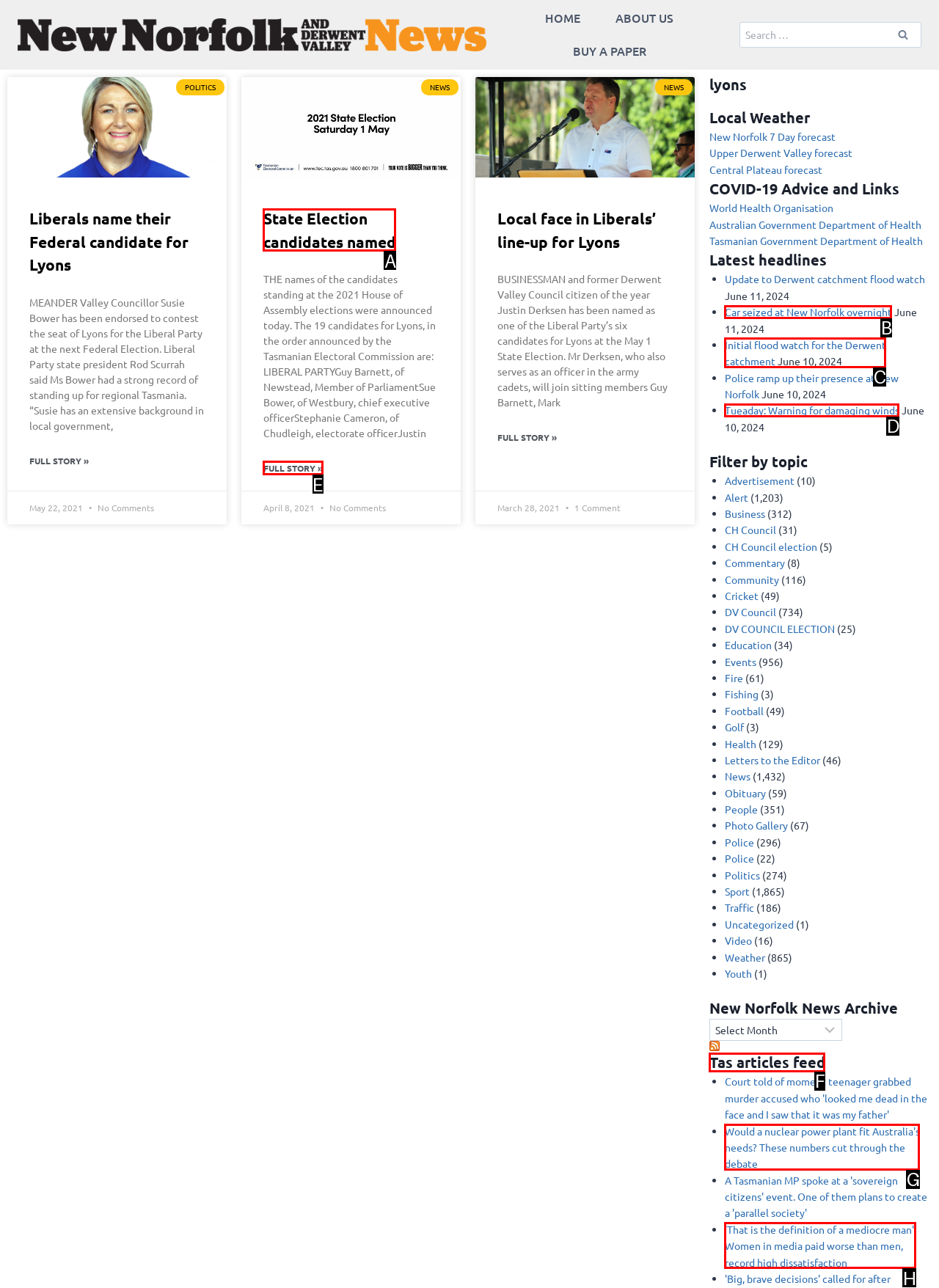Among the marked elements in the screenshot, which letter corresponds to the UI element needed for the task: View State Election candidates named?

E